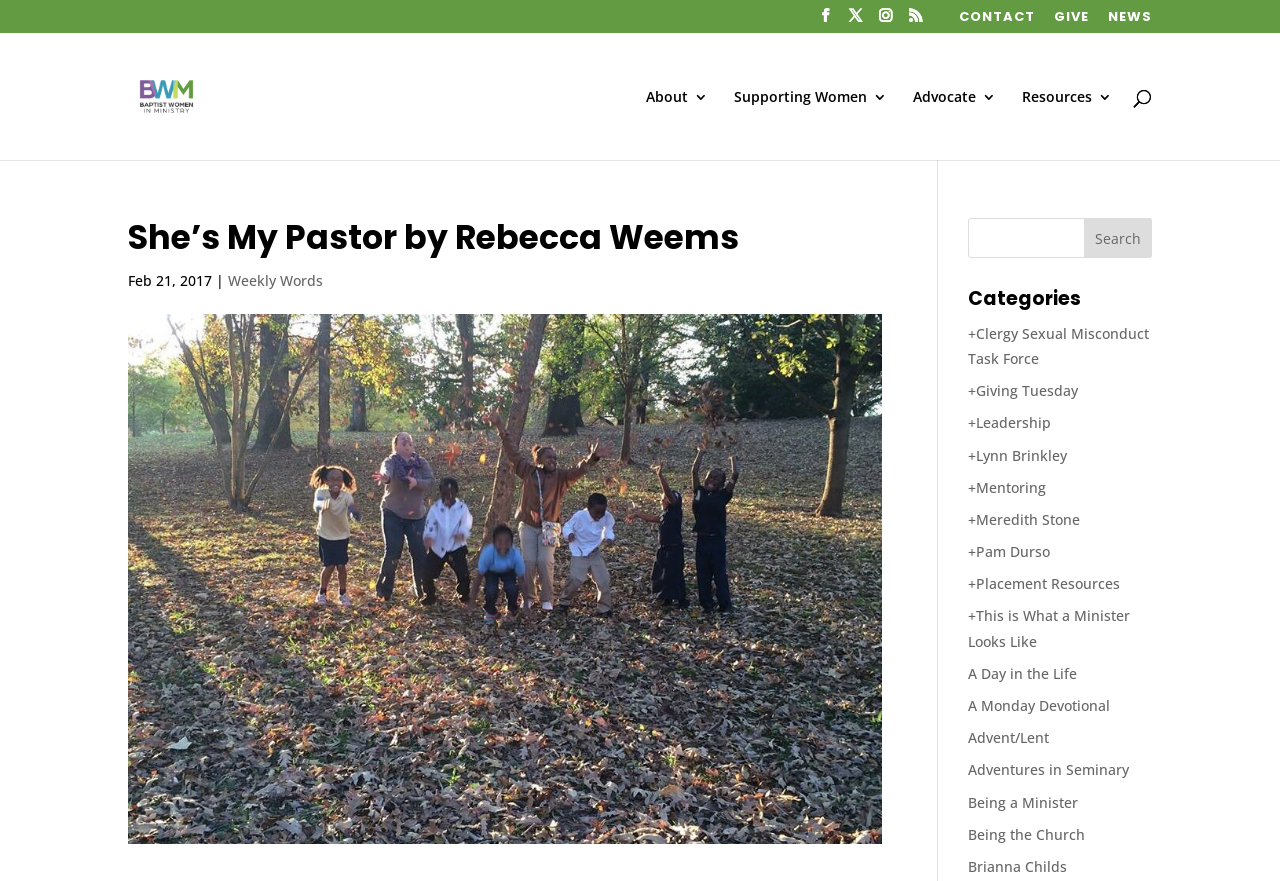Locate the bounding box of the user interface element based on this description: "+Leadership".

[0.756, 0.469, 0.821, 0.491]